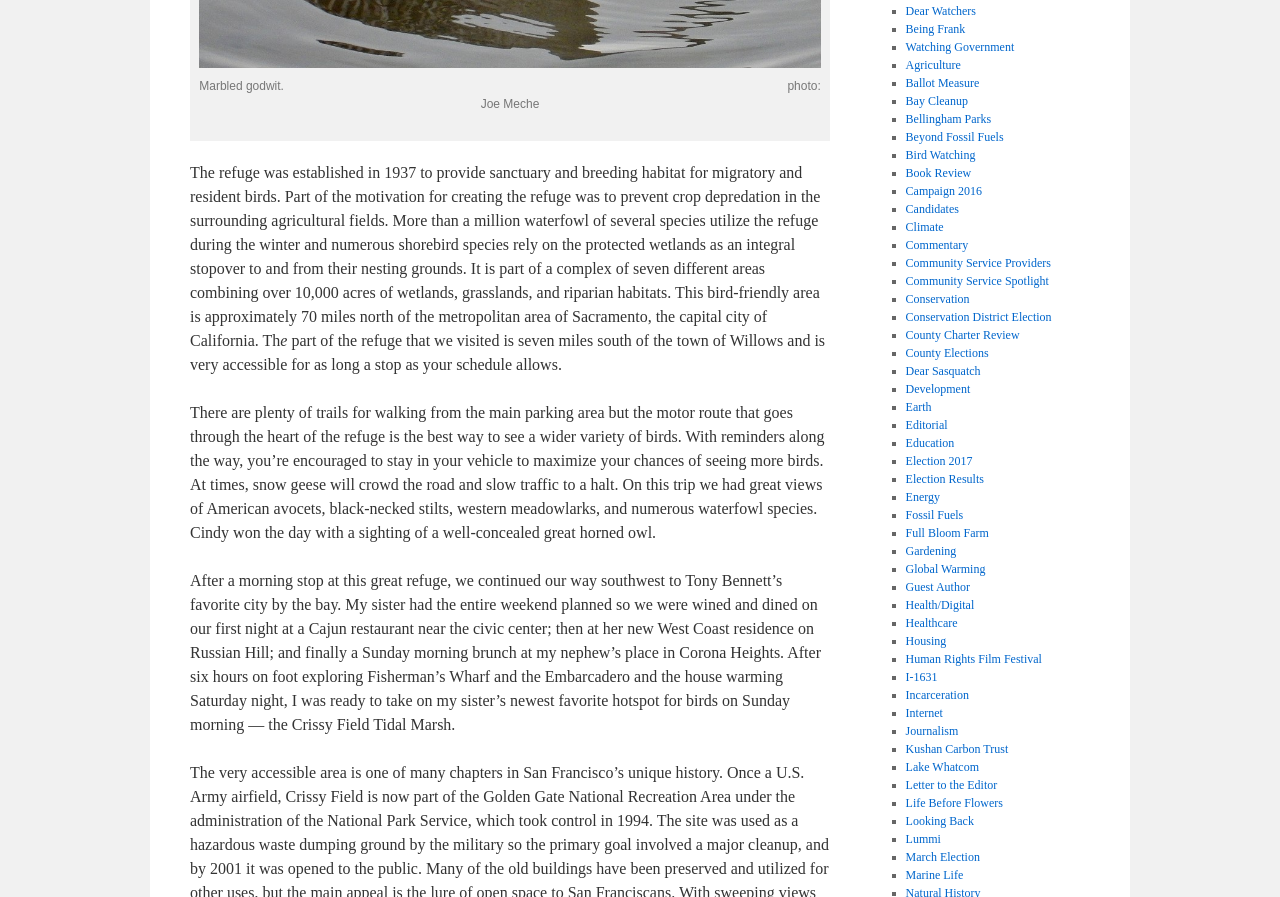Determine the bounding box coordinates of the clickable element to achieve the following action: 'Follow the link to Dear Watchers'. Provide the coordinates as four float values between 0 and 1, formatted as [left, top, right, bottom].

[0.707, 0.004, 0.763, 0.02]